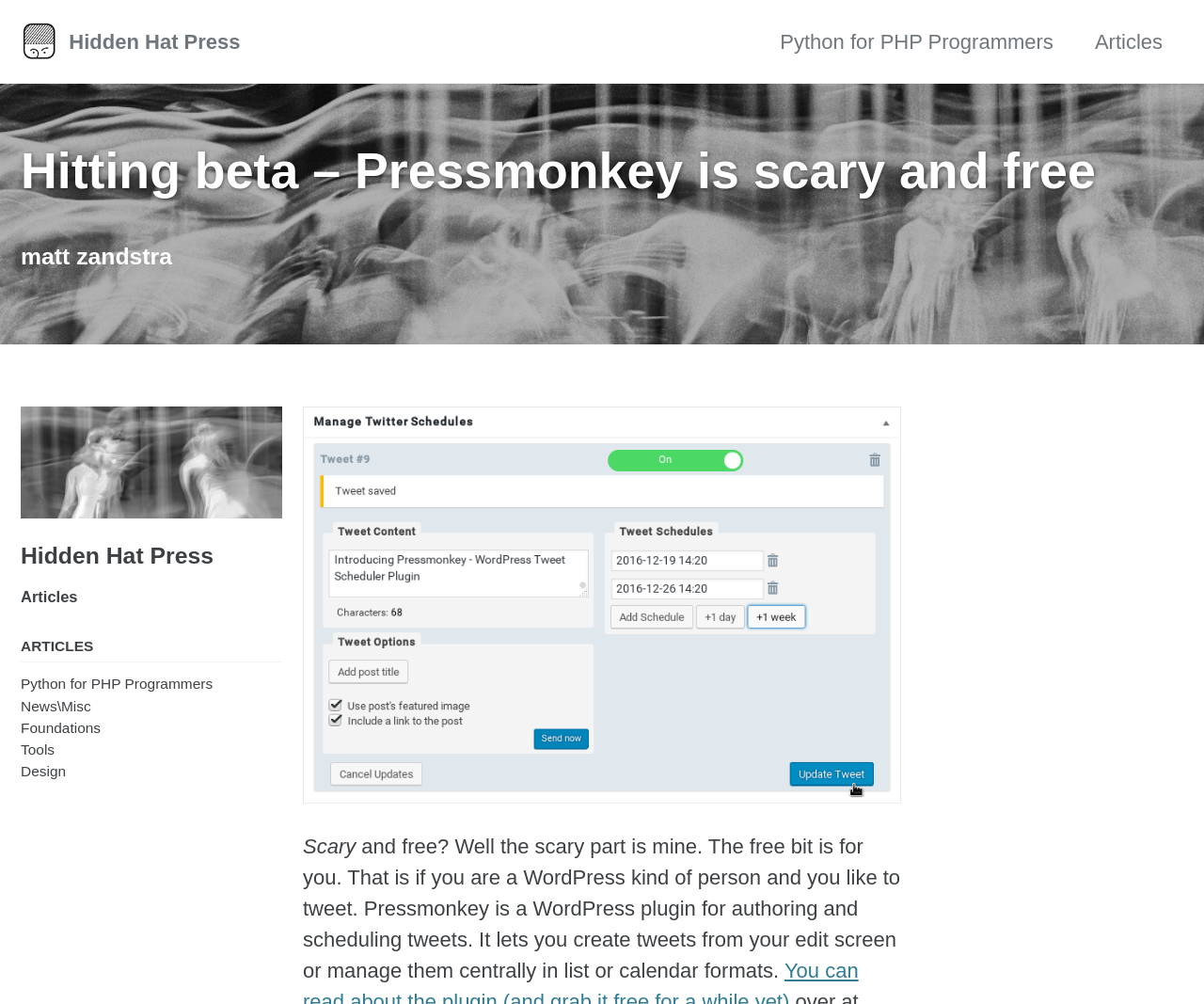Generate the text content of the main heading of the webpage.

Hitting beta – Pressmonkey is scary and free